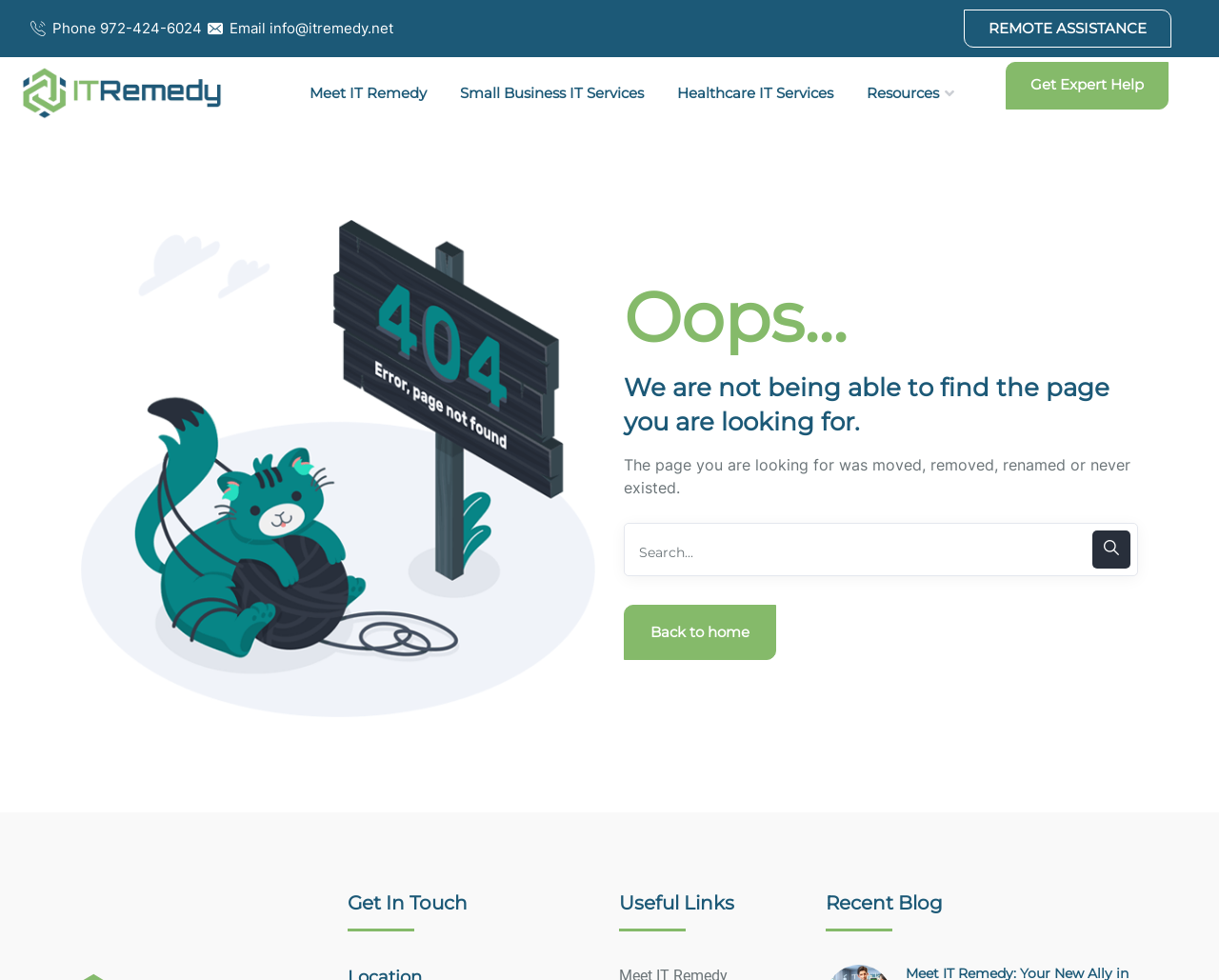Locate the bounding box of the UI element with the following description: "Small Business IT Services".

[0.378, 0.083, 0.528, 0.108]